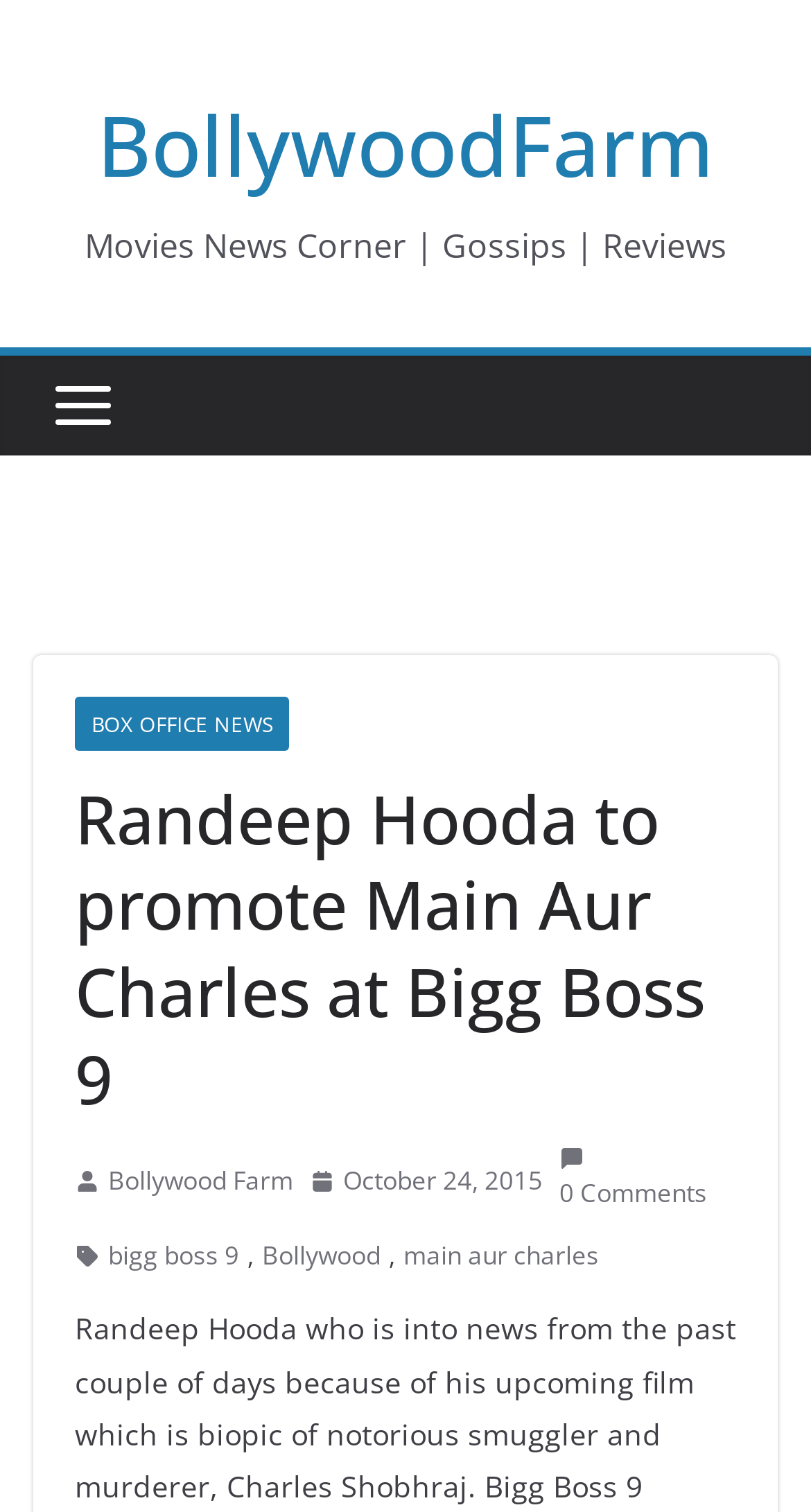Please identify the bounding box coordinates of the element's region that I should click in order to complete the following instruction: "Send SMS message". The bounding box coordinates consist of four float numbers between 0 and 1, i.e., [left, top, right, bottom].

None